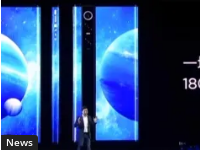Describe the image with as much detail as possible.

In this captivating image, a speaker stands on stage, presenting the groundbreaking Xiaomi Mi MIX Alpha, which boasts an impressive 180% screen-to-body ratio. The backdrop features vibrant visuals of planets, reinforcing the device's futuristic design and innovative technology. This event highlights the Mi MIX Alpha as a significant advancement in smartphone aesthetics and functionality, positioning it as a key player in the smartphone market. The bold graphics behind the speaker emphasize the device's cutting-edge features, making it a focal point of interest in the realm of mobile technology.